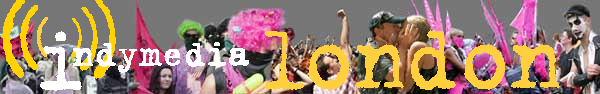What symbol is used to represent activism?
Based on the screenshot, give a detailed explanation to answer the question.

According to the caption, a dynamic yellow exclamation mark symbolizes activism, which is used in conjunction with the text 'indymedia'.